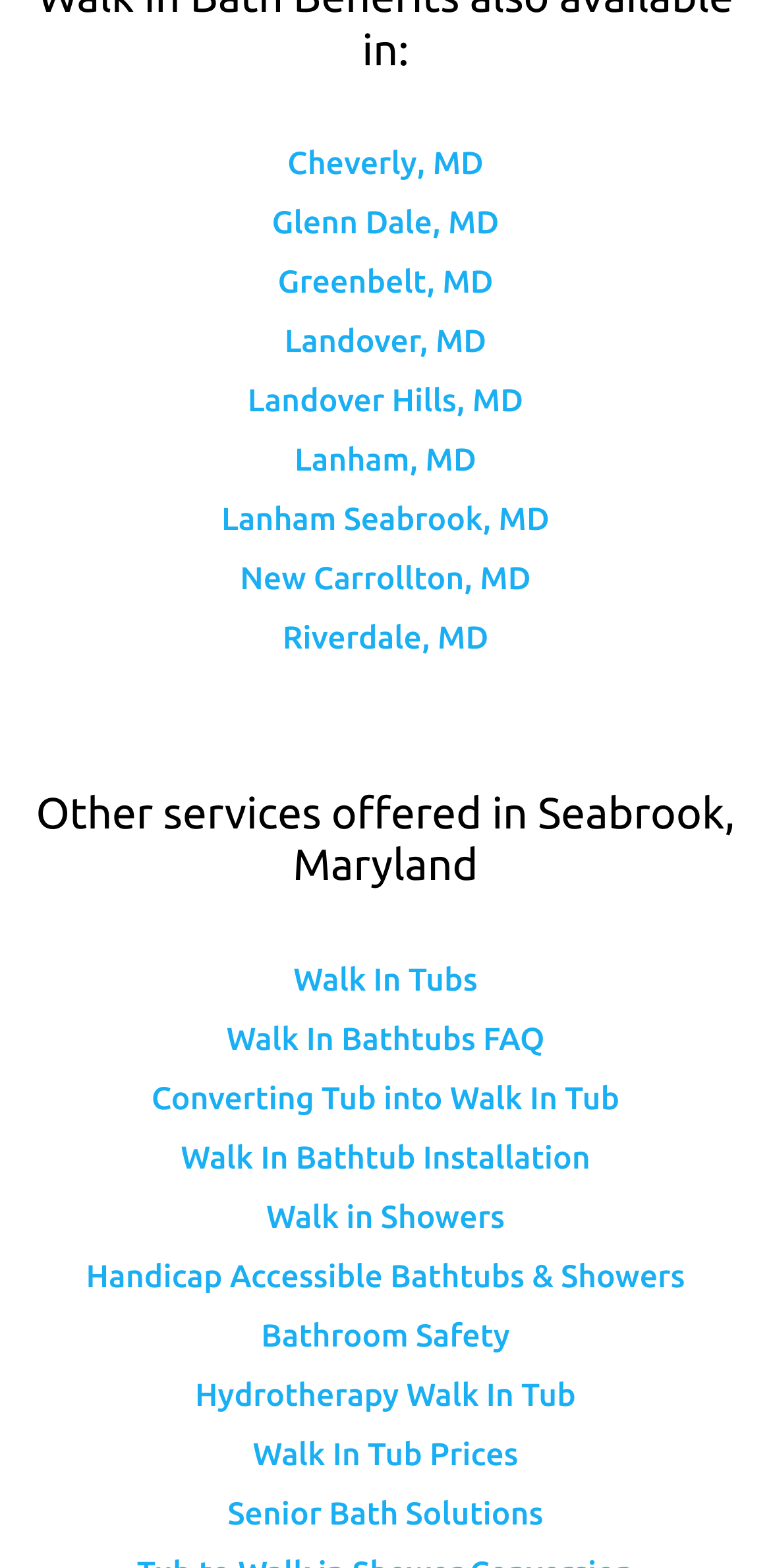Can you provide the bounding box coordinates for the element that should be clicked to implement the instruction: "Click on Cheverly, MD"?

[0.373, 0.093, 0.627, 0.116]